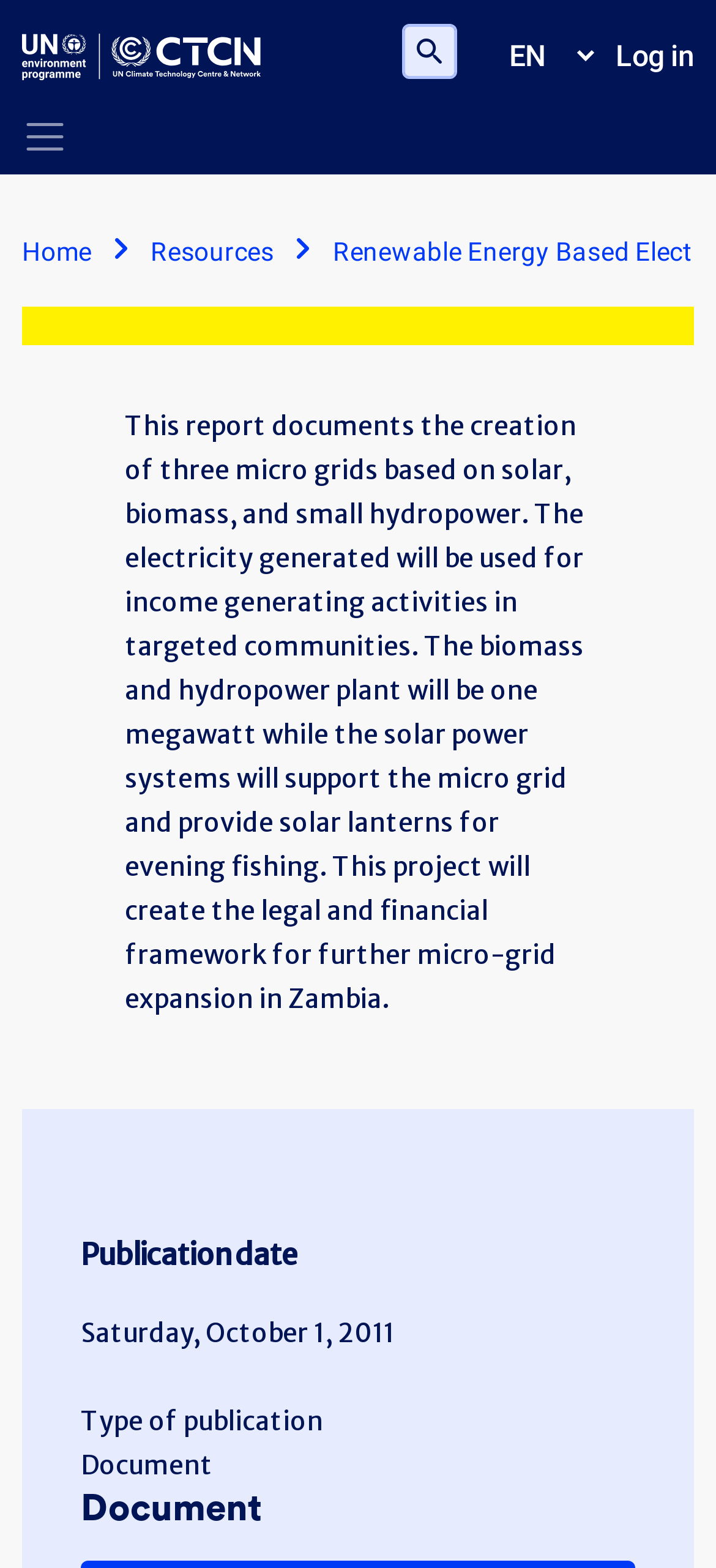What is the purpose of the electricity generated?
Provide an in-depth and detailed answer to the question.

I found the answer by reading the static text in the breadcrumb section, which describes the project and mentions that the electricity generated will be used for income generating activities in targeted communities.